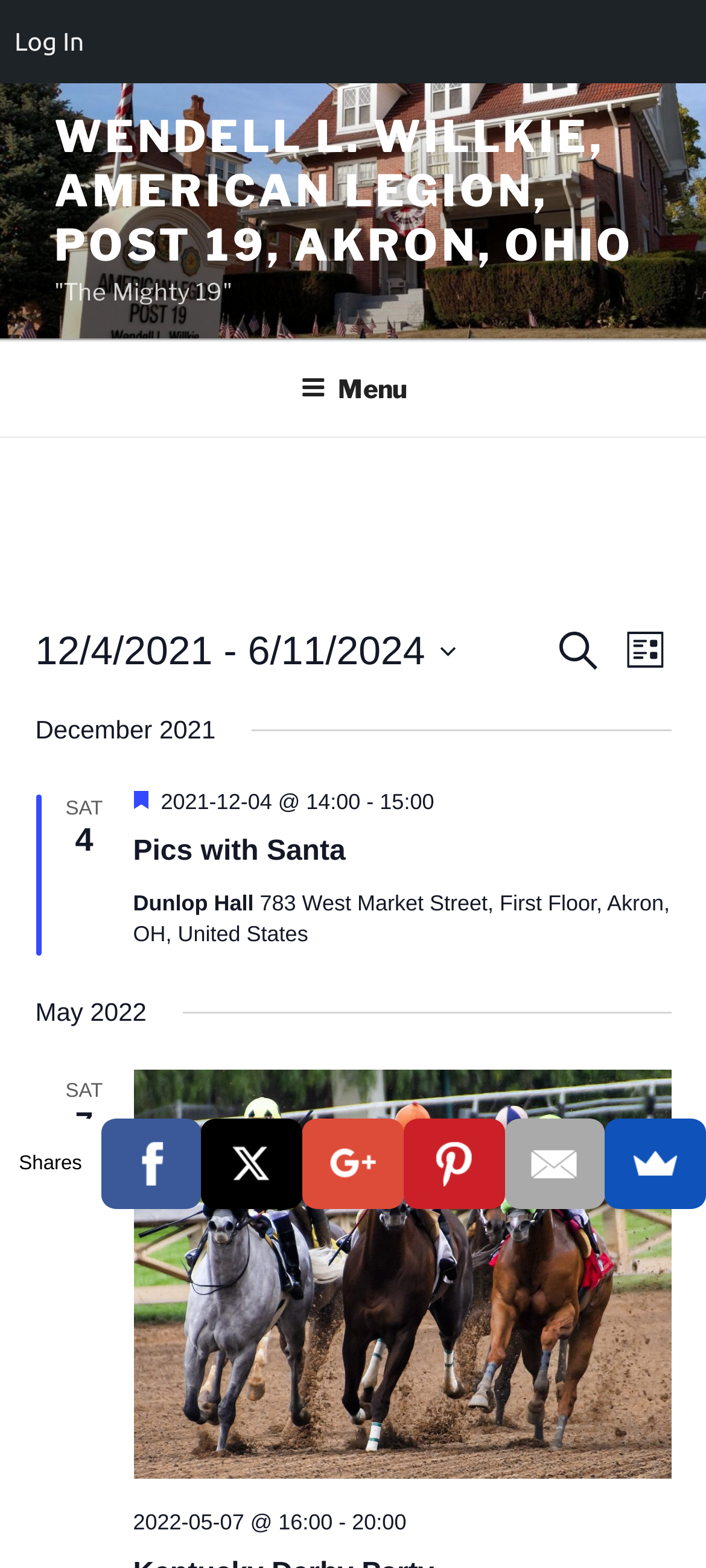Please find the bounding box for the UI element described by: "LCC40PW High Current Connector".

None